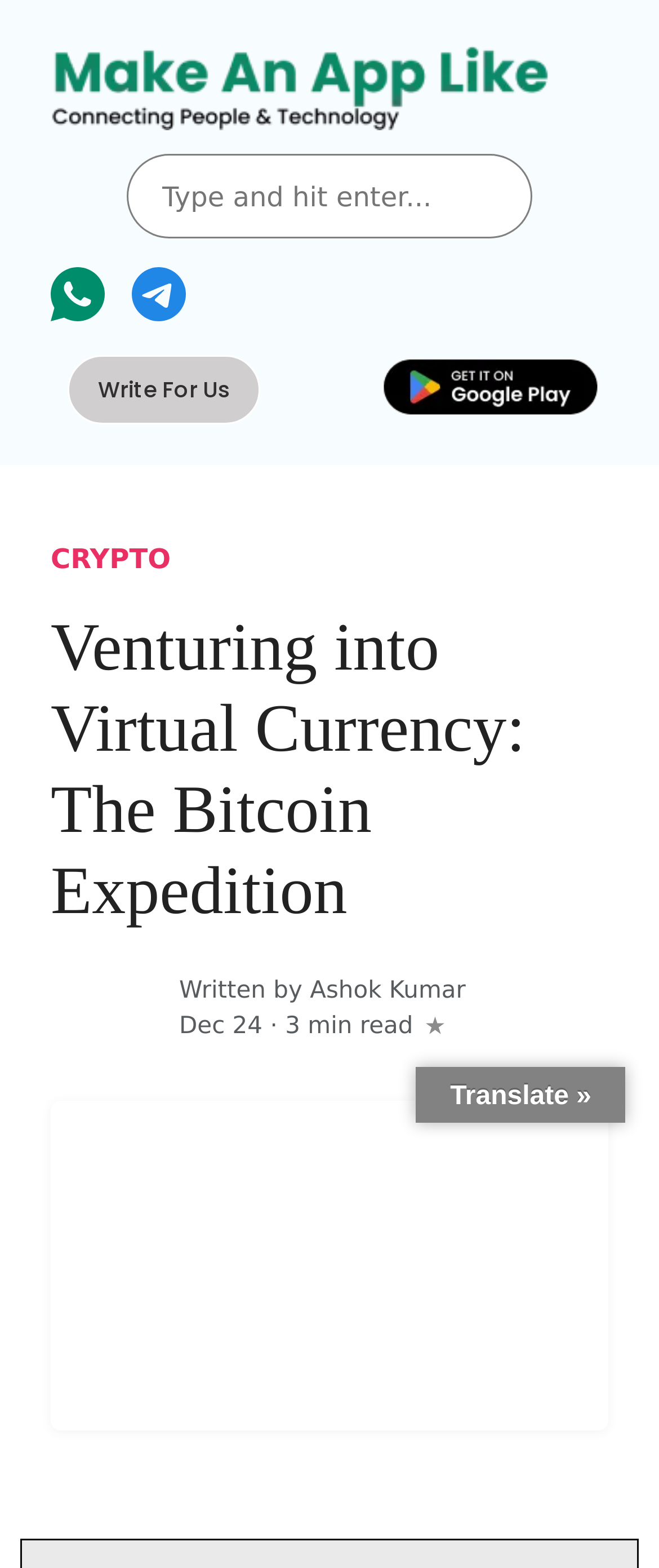Determine the bounding box coordinates of the clickable element necessary to fulfill the instruction: "Read the article about venturing into virtual currency". Provide the coordinates as four float numbers within the 0 to 1 range, i.e., [left, top, right, bottom].

[0.077, 0.387, 0.923, 0.594]